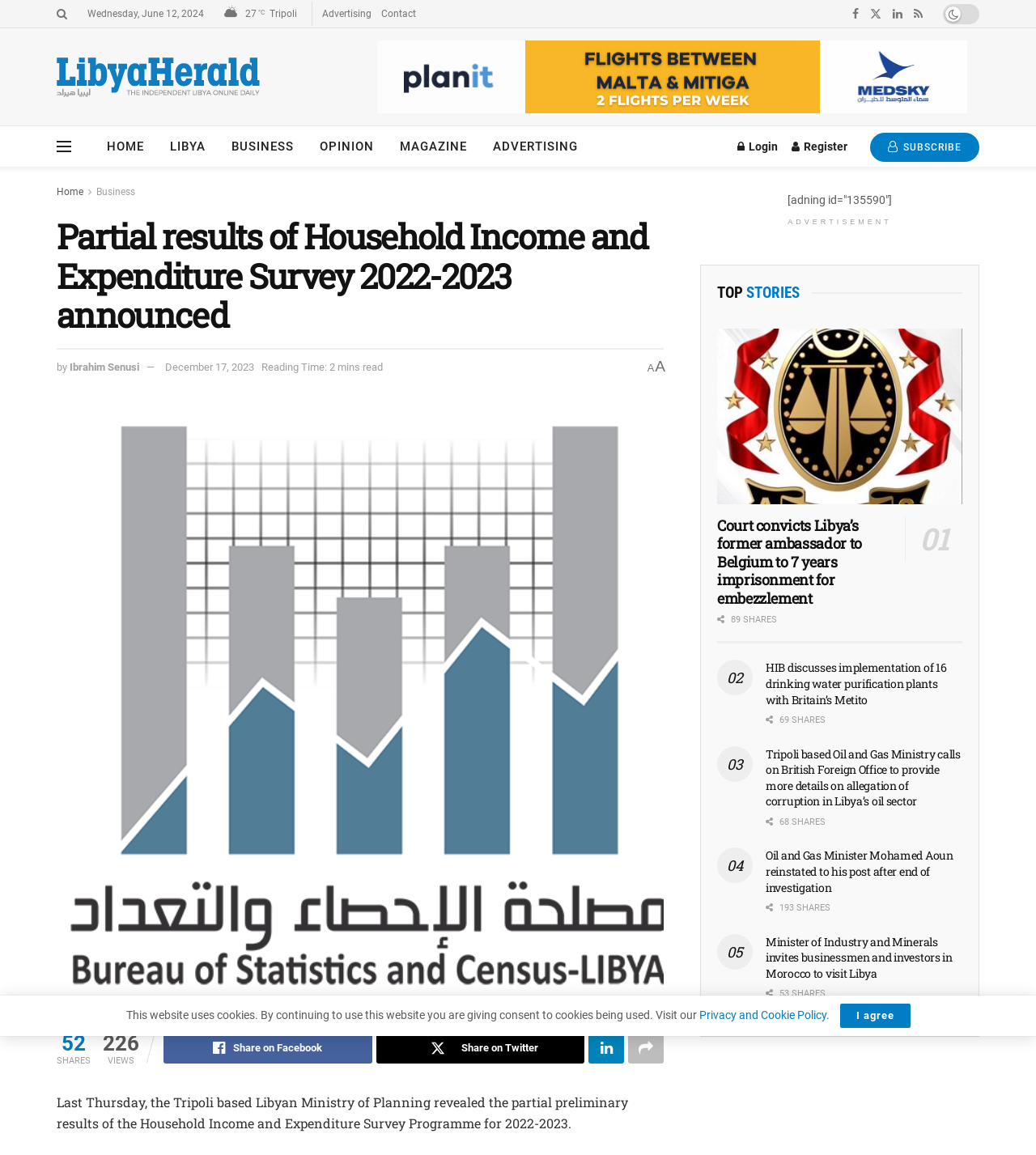Identify the bounding box coordinates of the HTML element based on this description: "Magazine".

[0.373, 0.109, 0.463, 0.144]